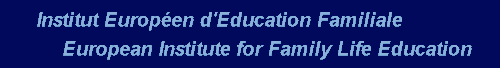Use a single word or phrase to answer the question:
What is the focus of the organization?

Family life education